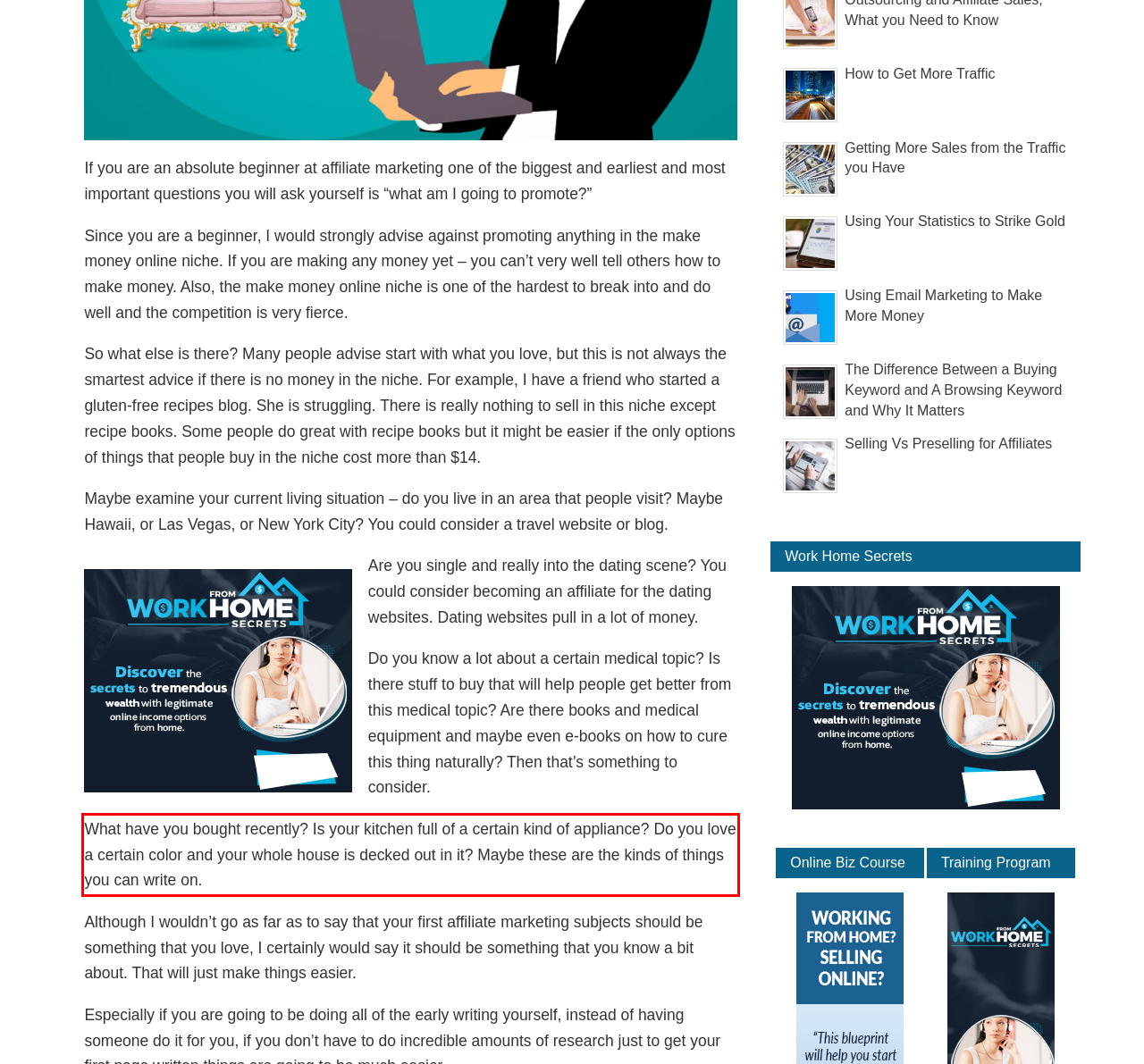Analyze the screenshot of a webpage where a red rectangle is bounding a UI element. Extract and generate the text content within this red bounding box.

What have you bought recently? Is your kitchen full of a certain kind of appliance? Do you love a certain color and your whole house is decked out in it? Maybe these are the kinds of things you can write on.